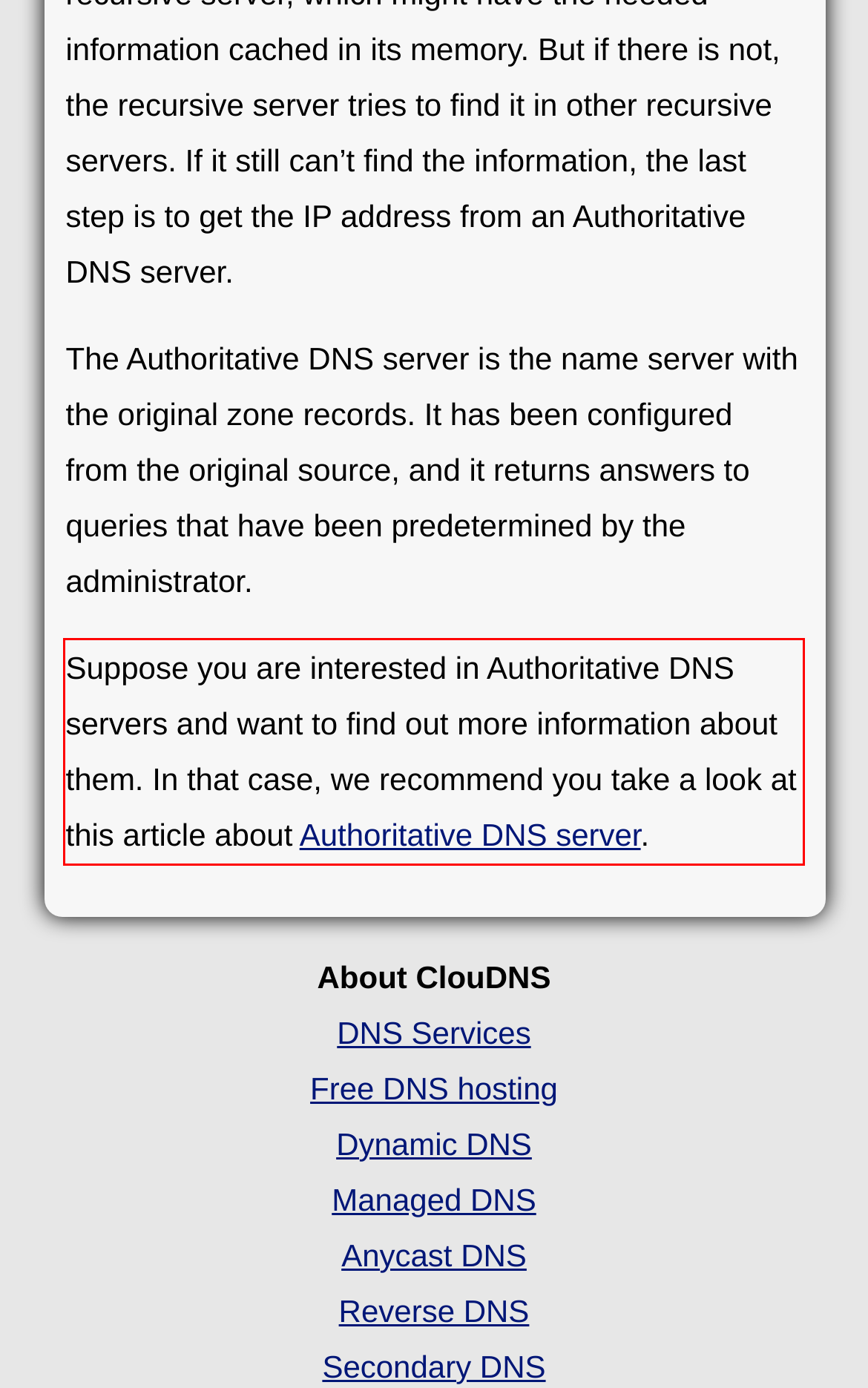Please analyze the screenshot of a webpage and extract the text content within the red bounding box using OCR.

Suppose you are interested in Authoritative DNS servers and want to find out more information about them. In that case, we recommend you take a look at this article about Authoritative DNS server.